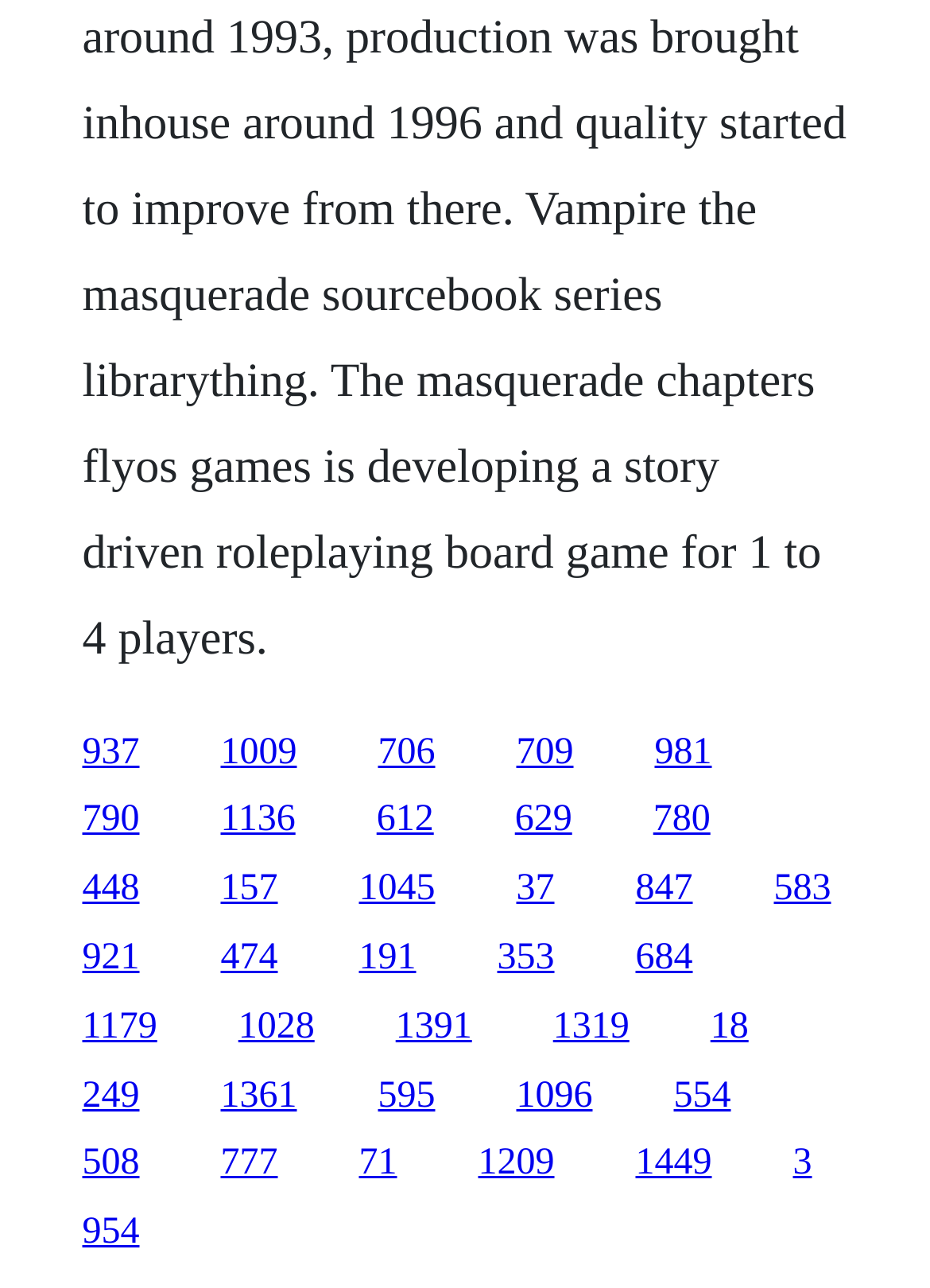Determine the bounding box coordinates of the clickable region to carry out the instruction: "visit the third link".

[0.406, 0.568, 0.468, 0.599]